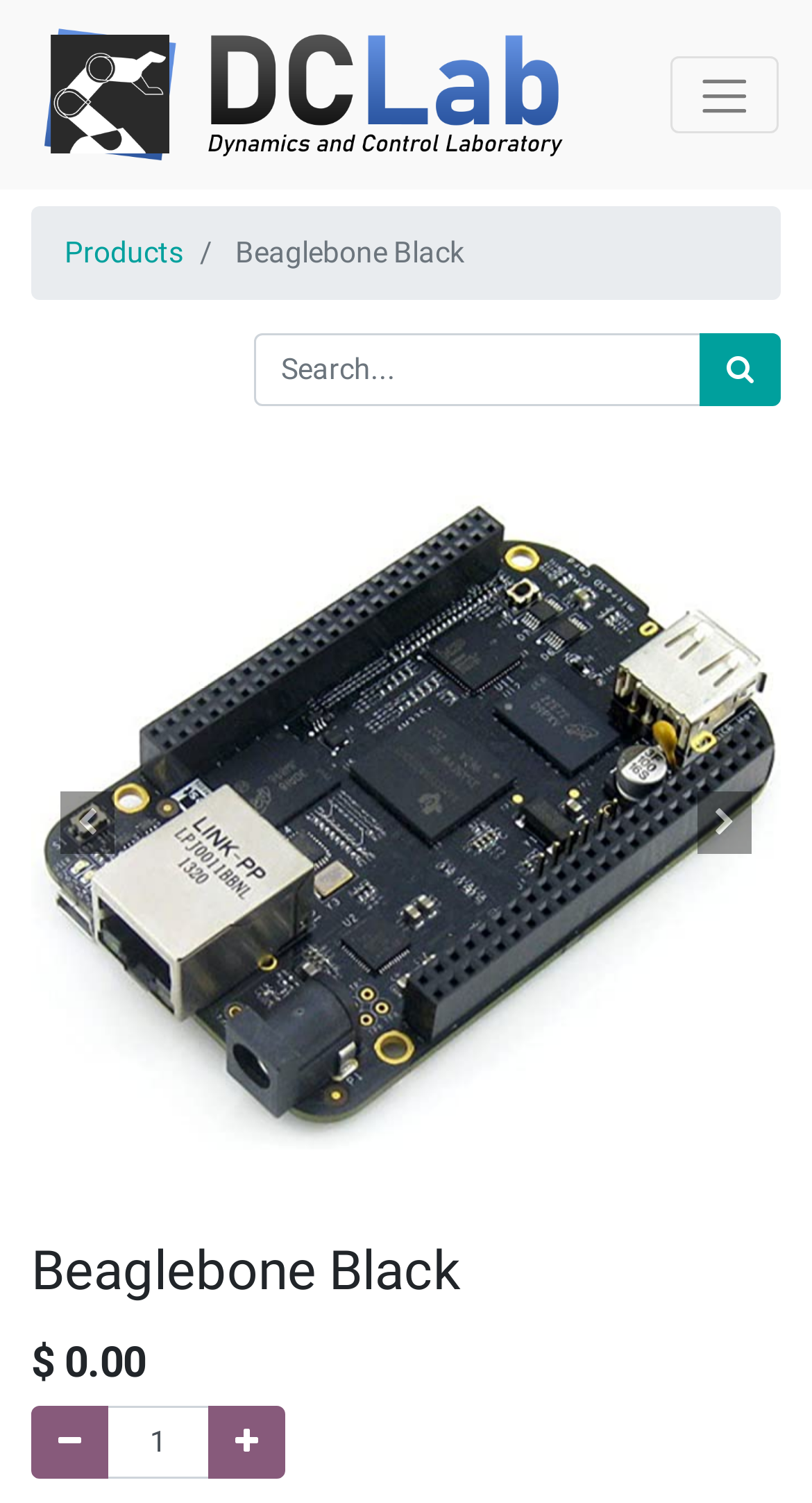Please examine the image and answer the question with a detailed explanation:
What are the options to adjust the quantity of the product?

The options to adjust the quantity of the product can be found below the product price, with two links 'Add one' and 'Remove one'.